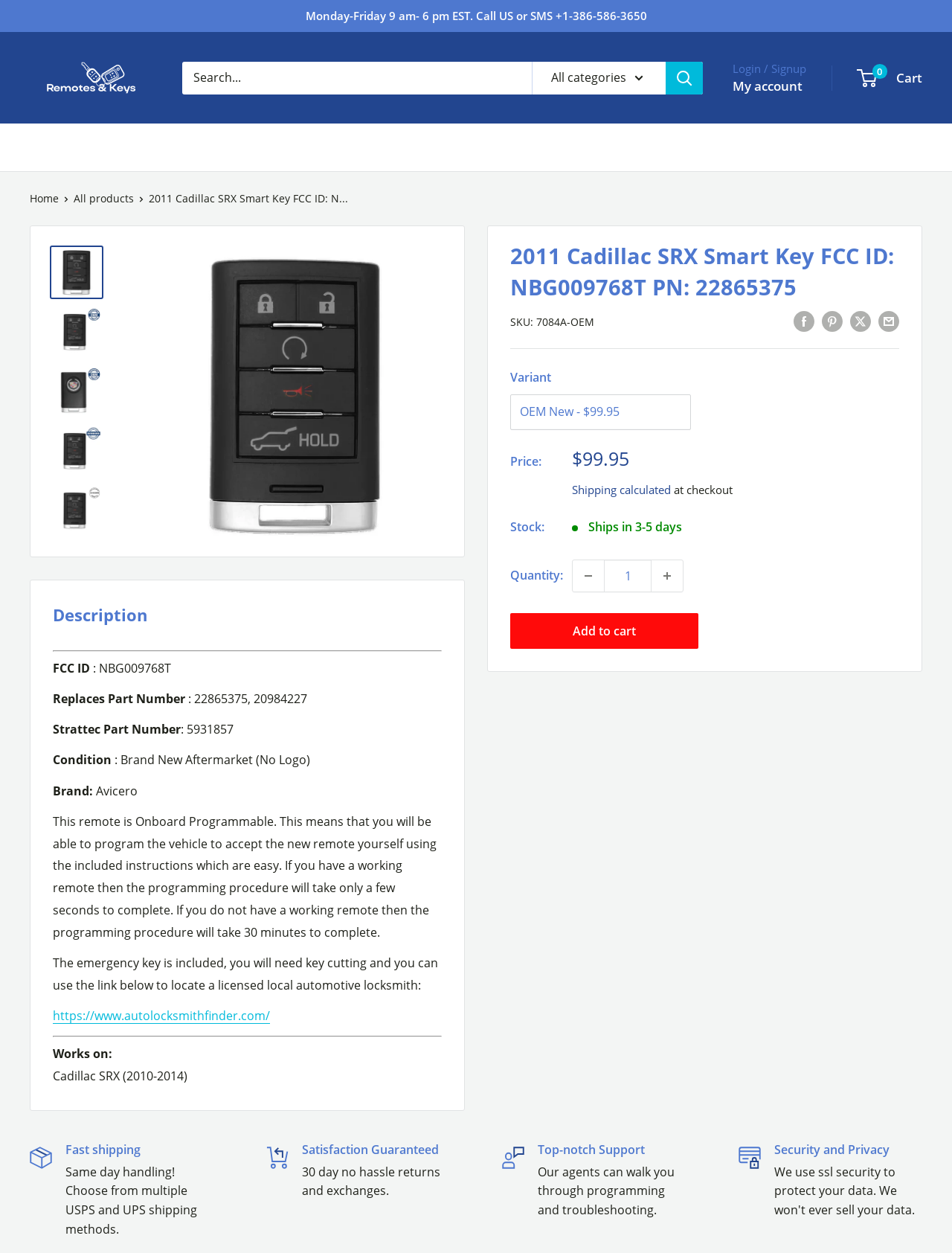Can you determine the bounding box coordinates of the area that needs to be clicked to fulfill the following instruction: "Search for products"?

[0.191, 0.049, 0.738, 0.075]